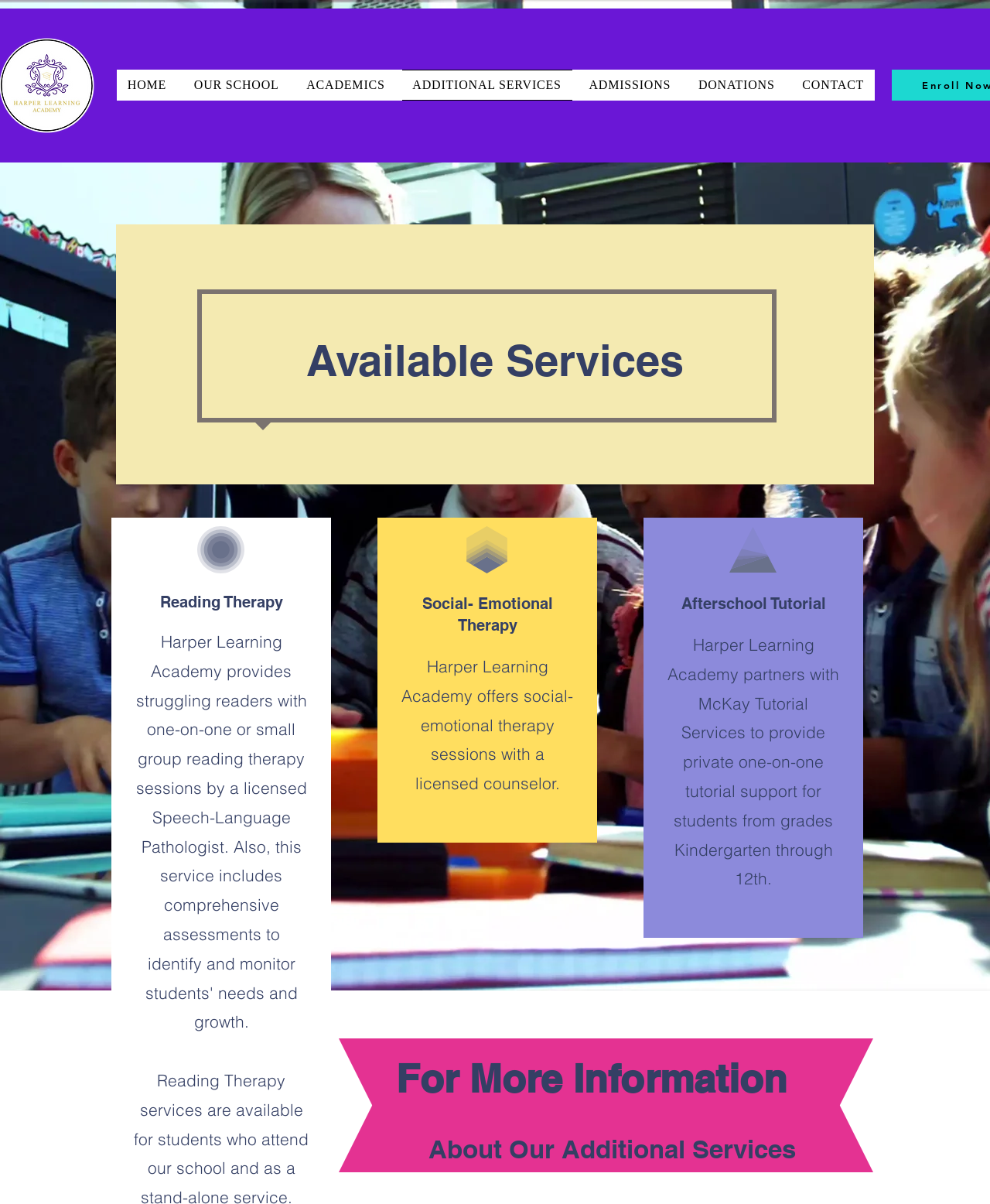Could you indicate the bounding box coordinates of the region to click in order to complete this instruction: "Click the 'More +' link".

None